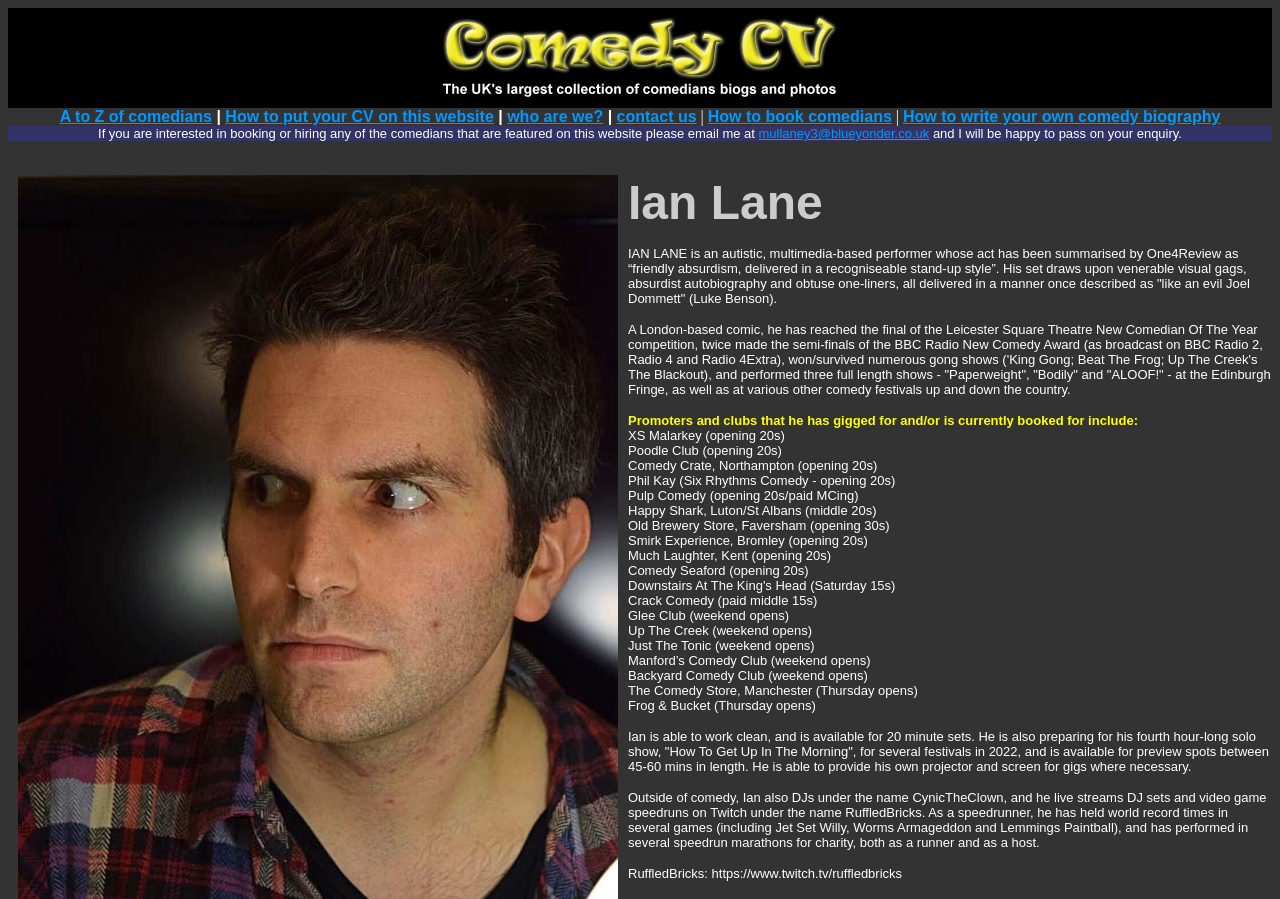Please specify the bounding box coordinates of the area that should be clicked to accomplish the following instruction: "Read the latest news". The coordinates should consist of four float numbers between 0 and 1, i.e., [left, top, right, bottom].

None